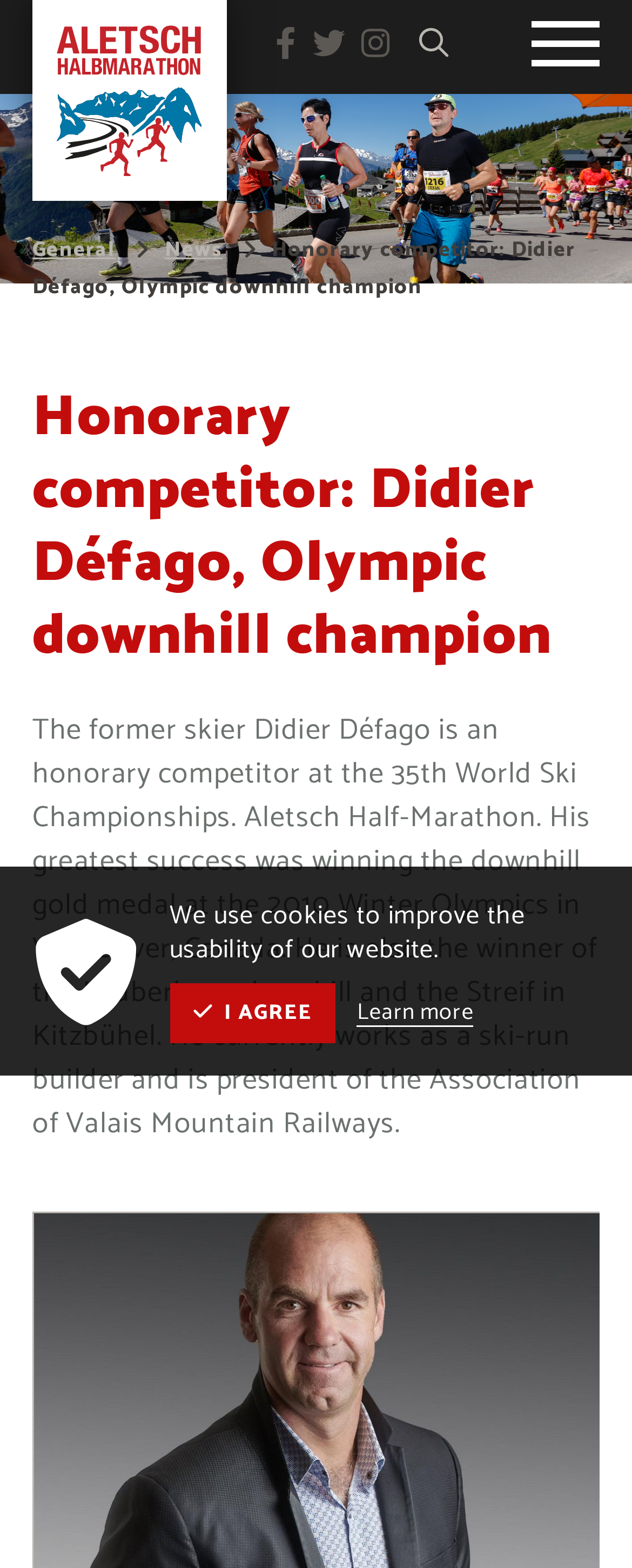Provide a short, one-word or phrase answer to the question below:
What is the name of the mountain railway association Didier Défago is president of?

Association of Valais Mountain Railways